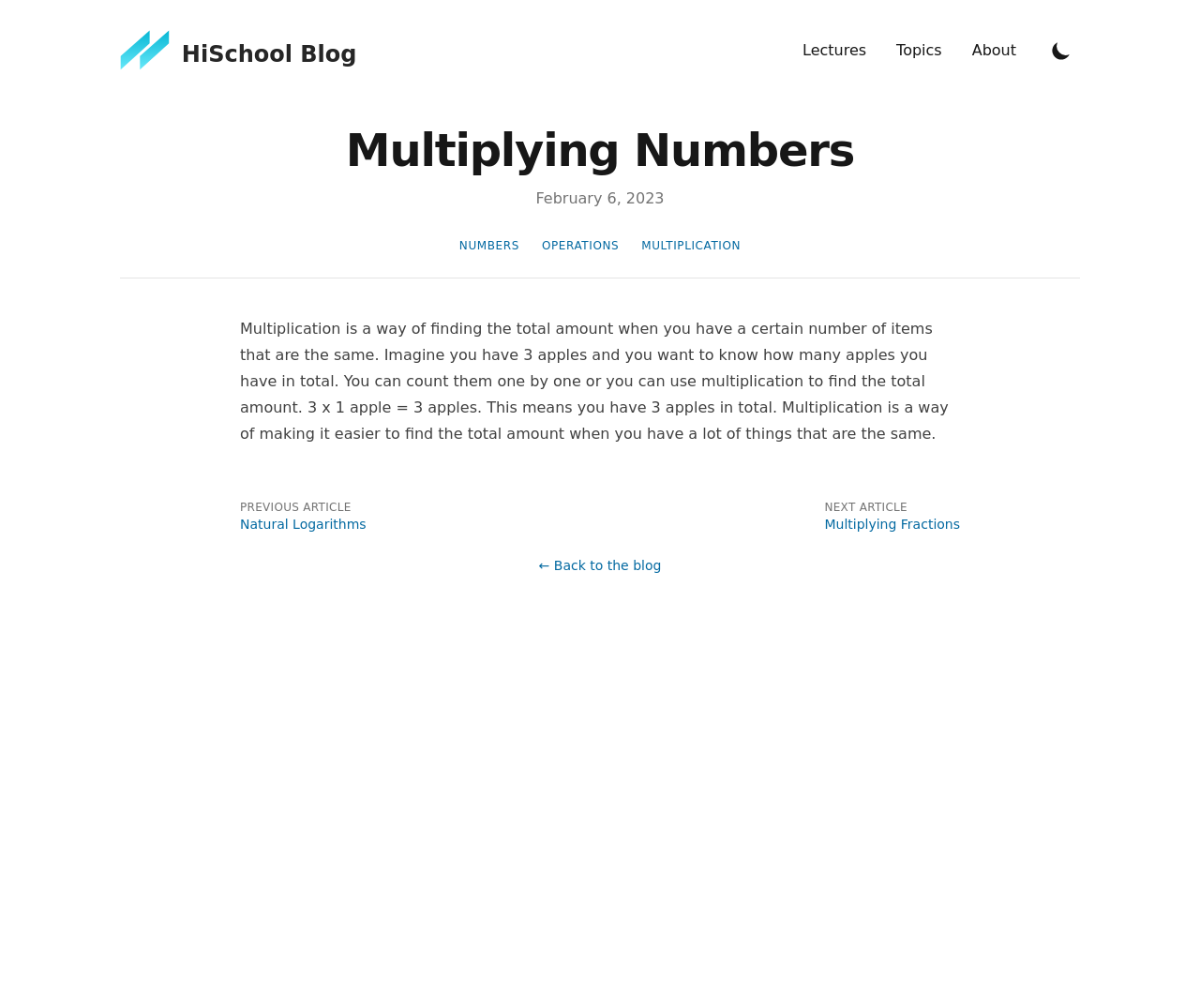Based on the element description "← Back to the blog", predict the bounding box coordinates of the UI element.

[0.449, 0.551, 0.551, 0.57]